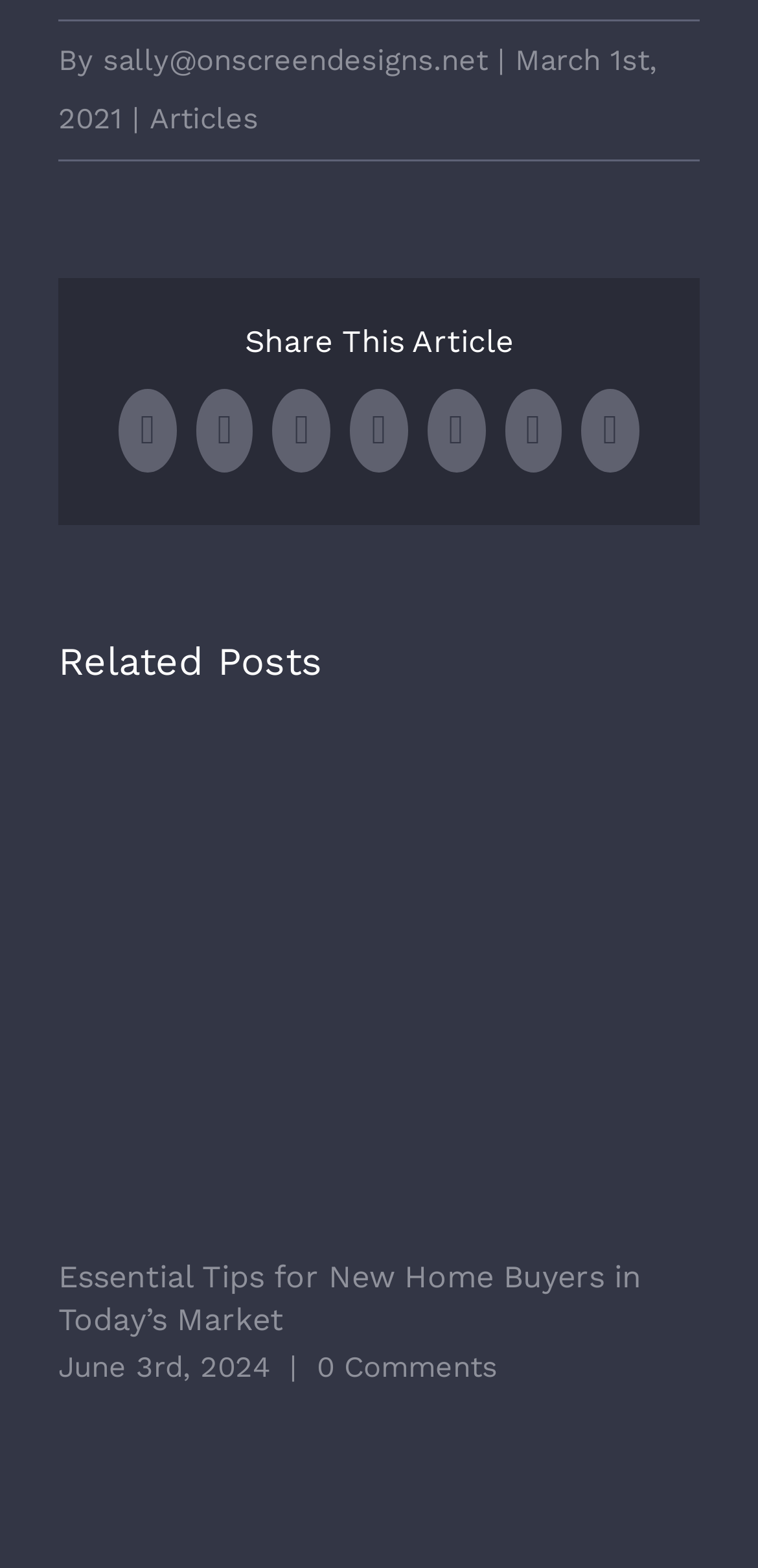Show the bounding box coordinates for the element that needs to be clicked to execute the following instruction: "Email this article". Provide the coordinates in the form of four float numbers between 0 and 1, i.e., [left, top, right, bottom].

[0.767, 0.248, 0.843, 0.301]